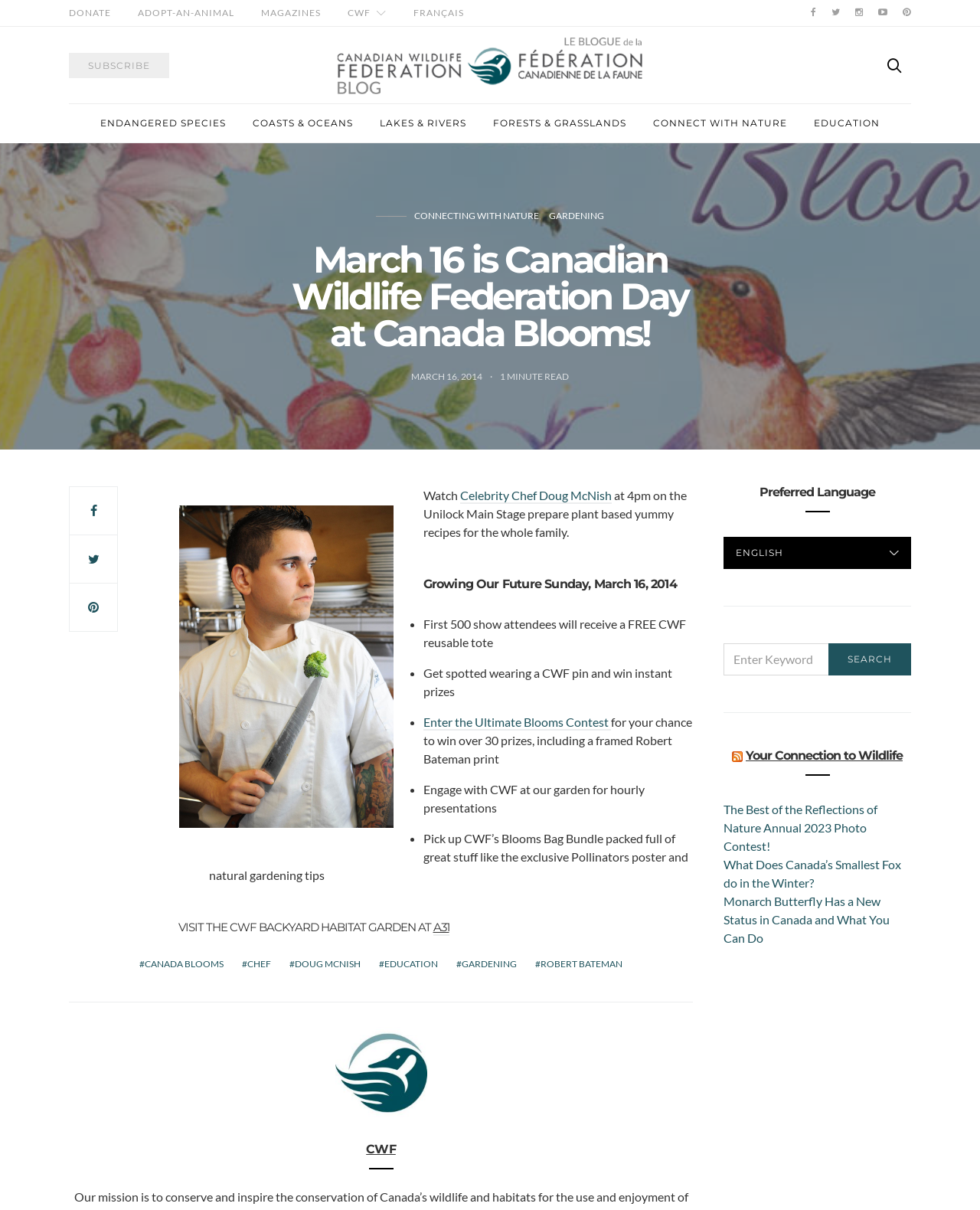Please identify the bounding box coordinates of the clickable element to fulfill the following instruction: "Watch Celebrity Chef Doug McNish". The coordinates should be four float numbers between 0 and 1, i.e., [left, top, right, bottom].

[0.469, 0.403, 0.624, 0.416]